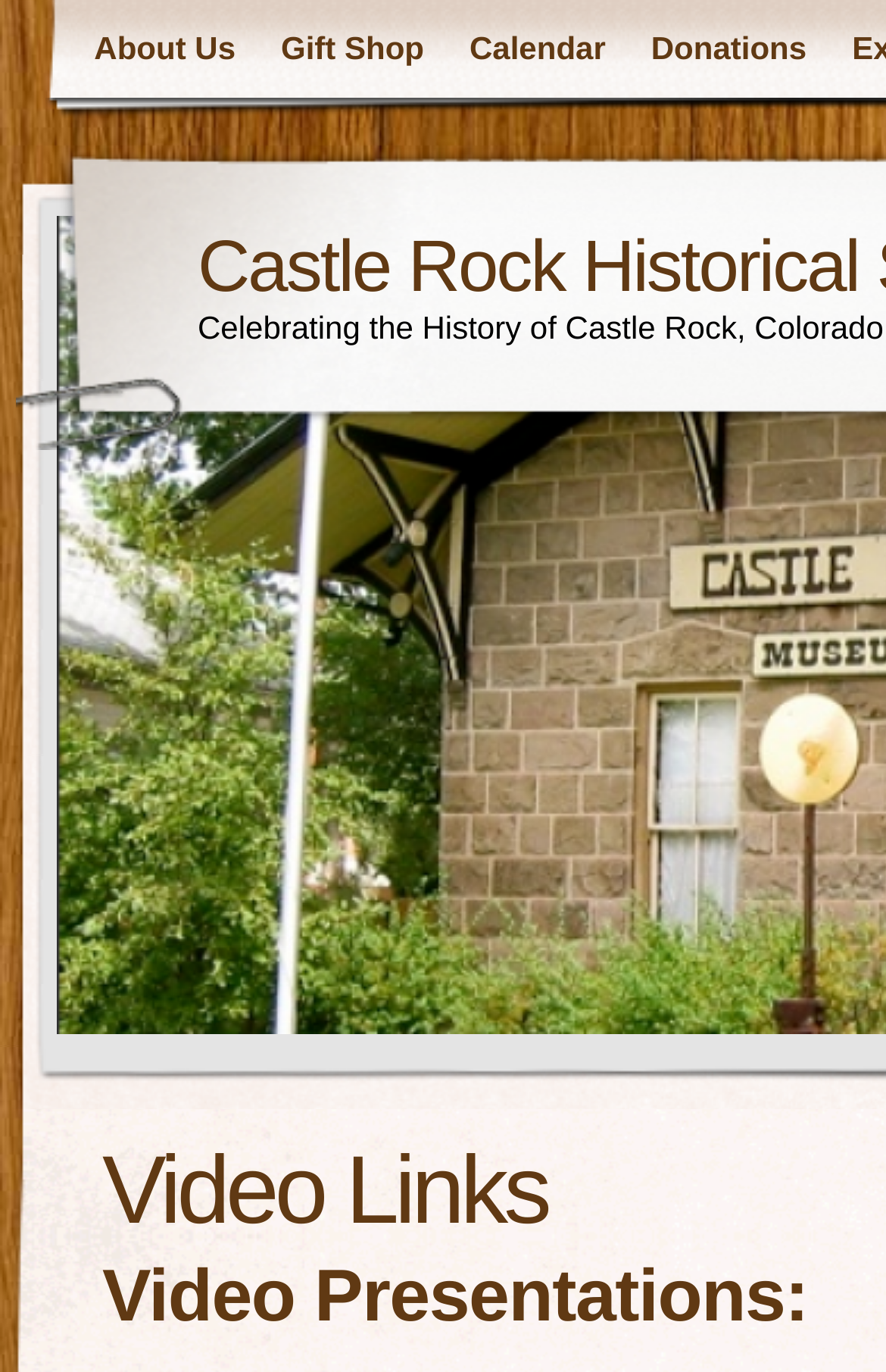Show the bounding box coordinates for the HTML element described as: "Their Vampire Queen Series".

None